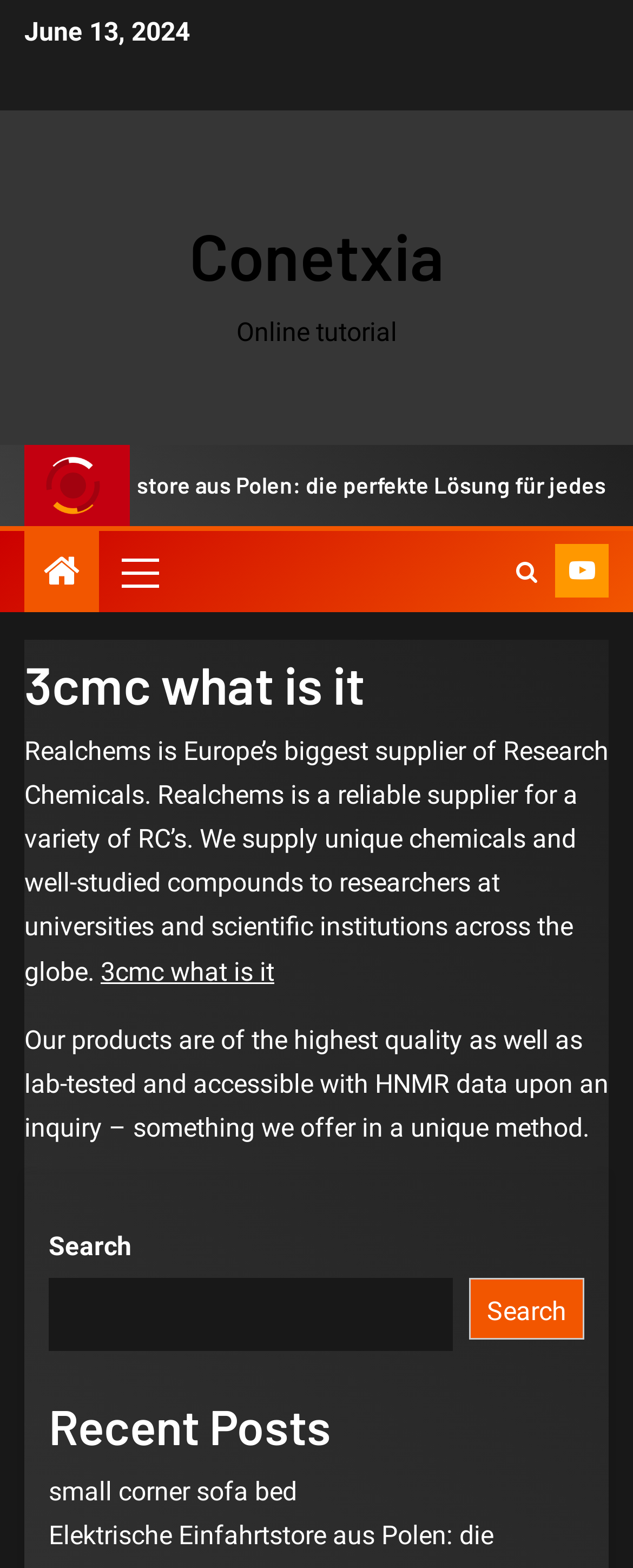Please identify the bounding box coordinates of the element that needs to be clicked to execute the following command: "Search for a research chemical". Provide the bounding box using four float numbers between 0 and 1, formatted as [left, top, right, bottom].

[0.077, 0.815, 0.715, 0.861]